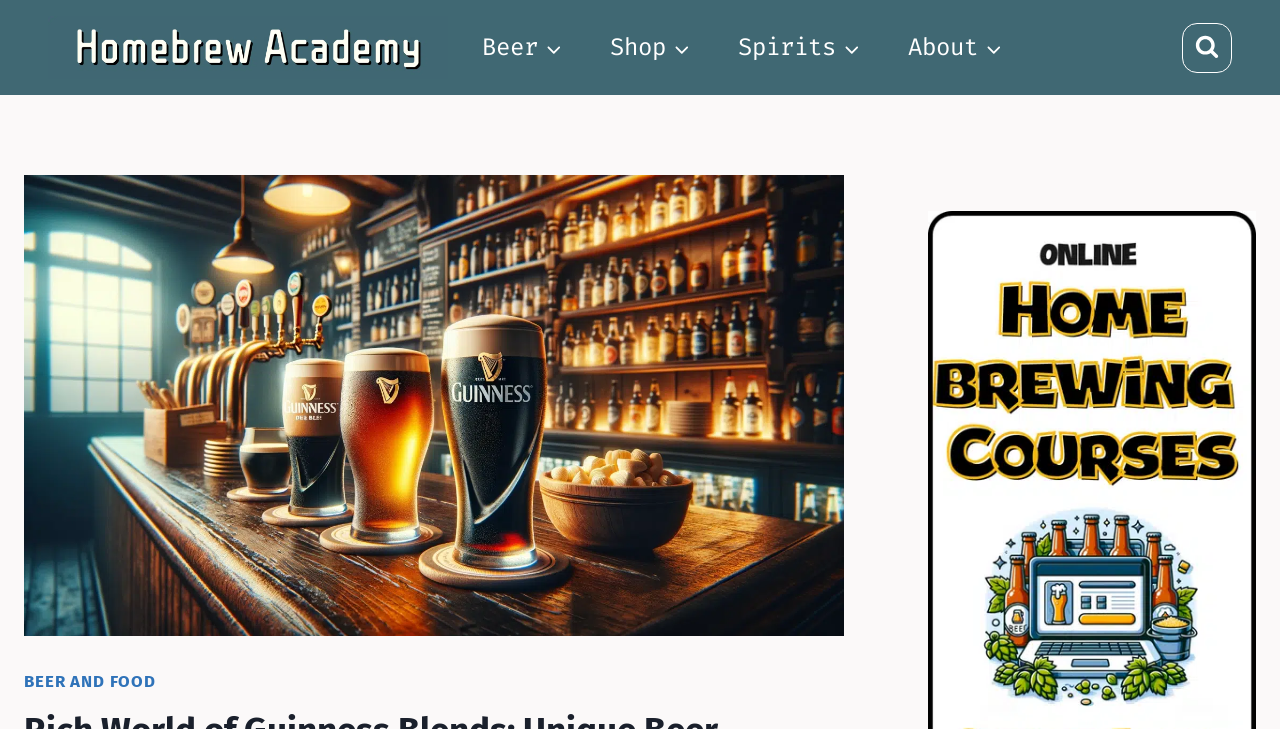Identify the main heading of the webpage and provide its text content.

Rich World of Guinness Blends: Unique Beer Combinations